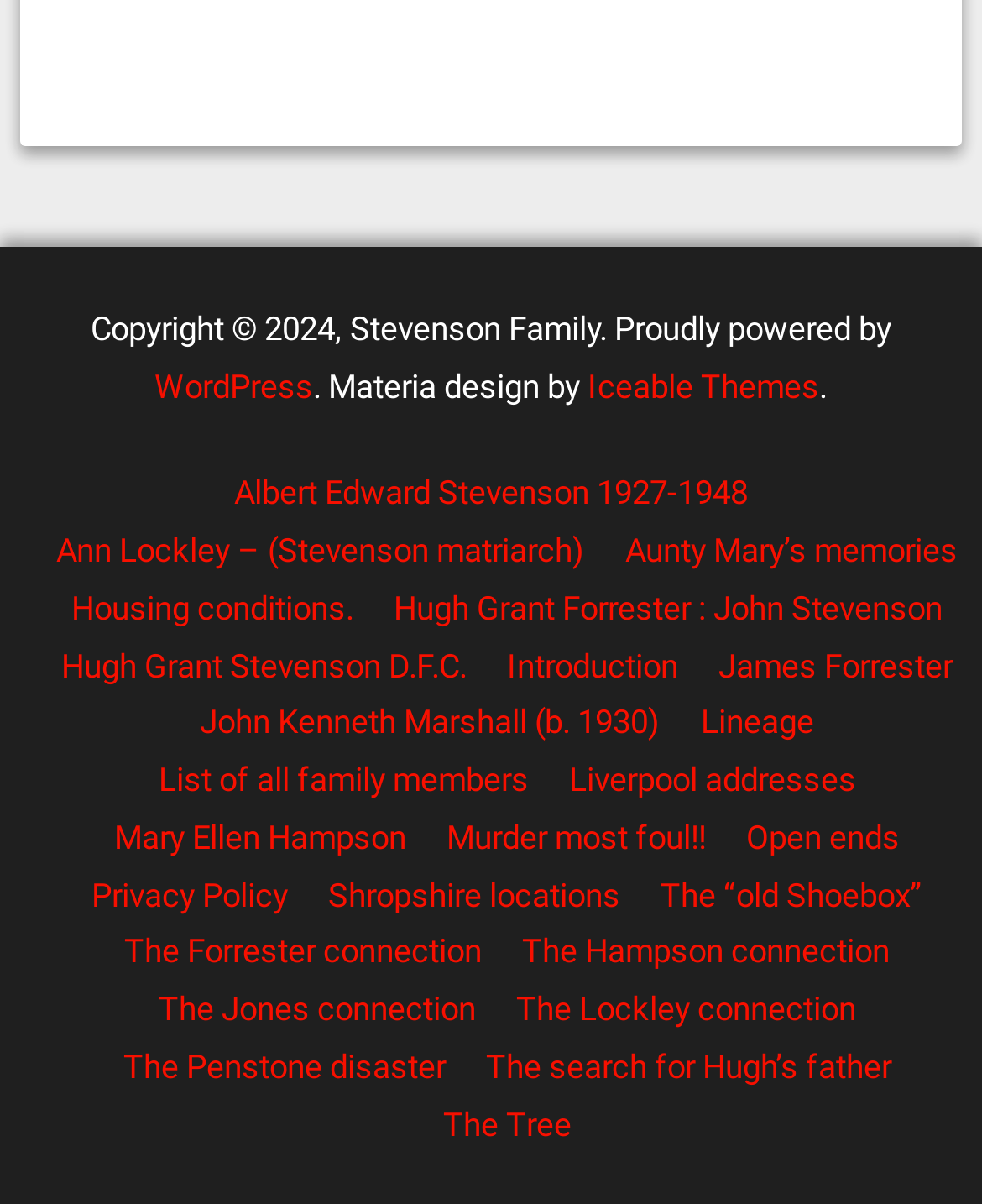How many links are on this webpage?
Answer the question with a single word or phrase derived from the image.

34